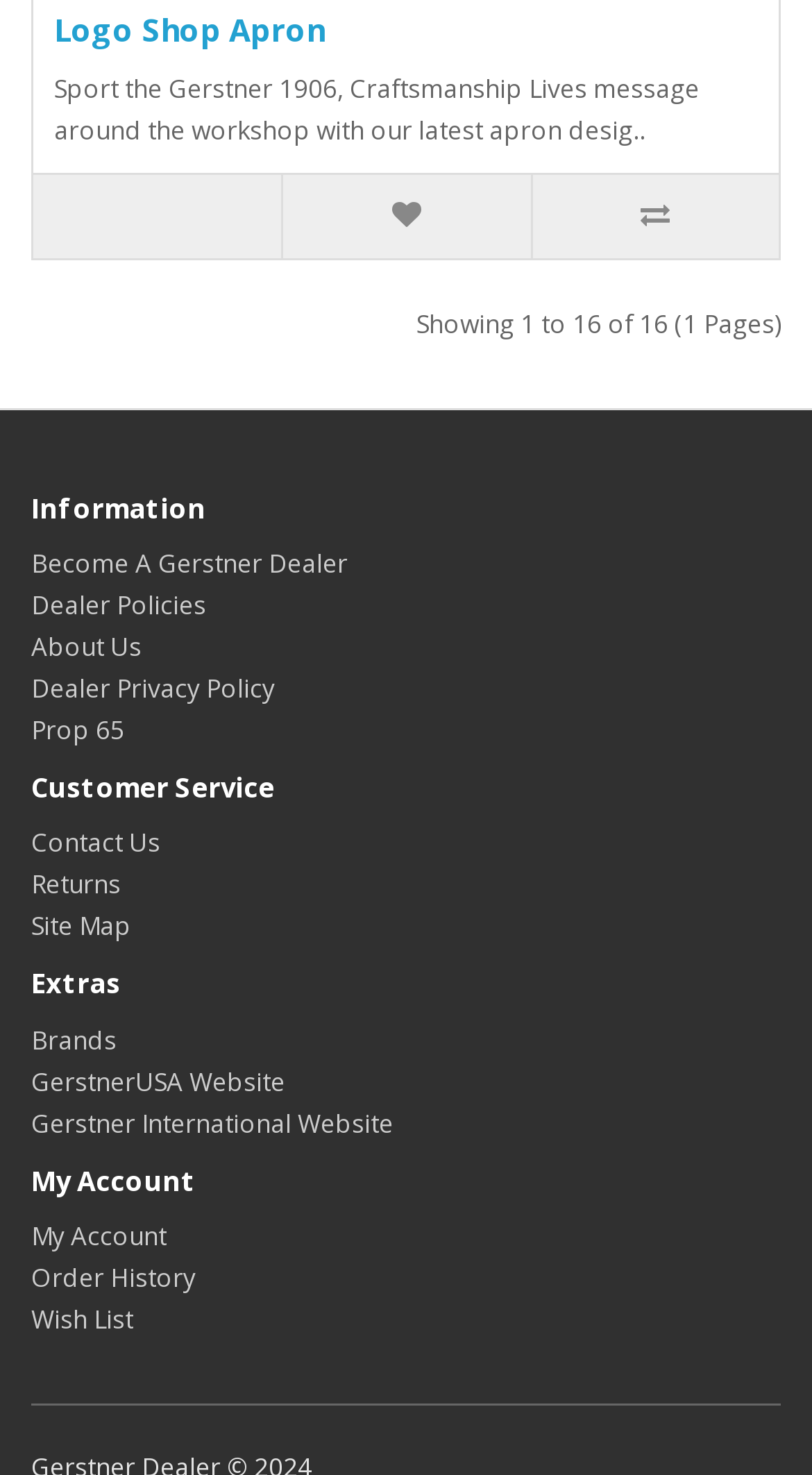Locate the bounding box coordinates of the area to click to fulfill this instruction: "Click the logo link". The bounding box should be presented as four float numbers between 0 and 1, in the order [left, top, right, bottom].

[0.067, 0.006, 0.4, 0.034]